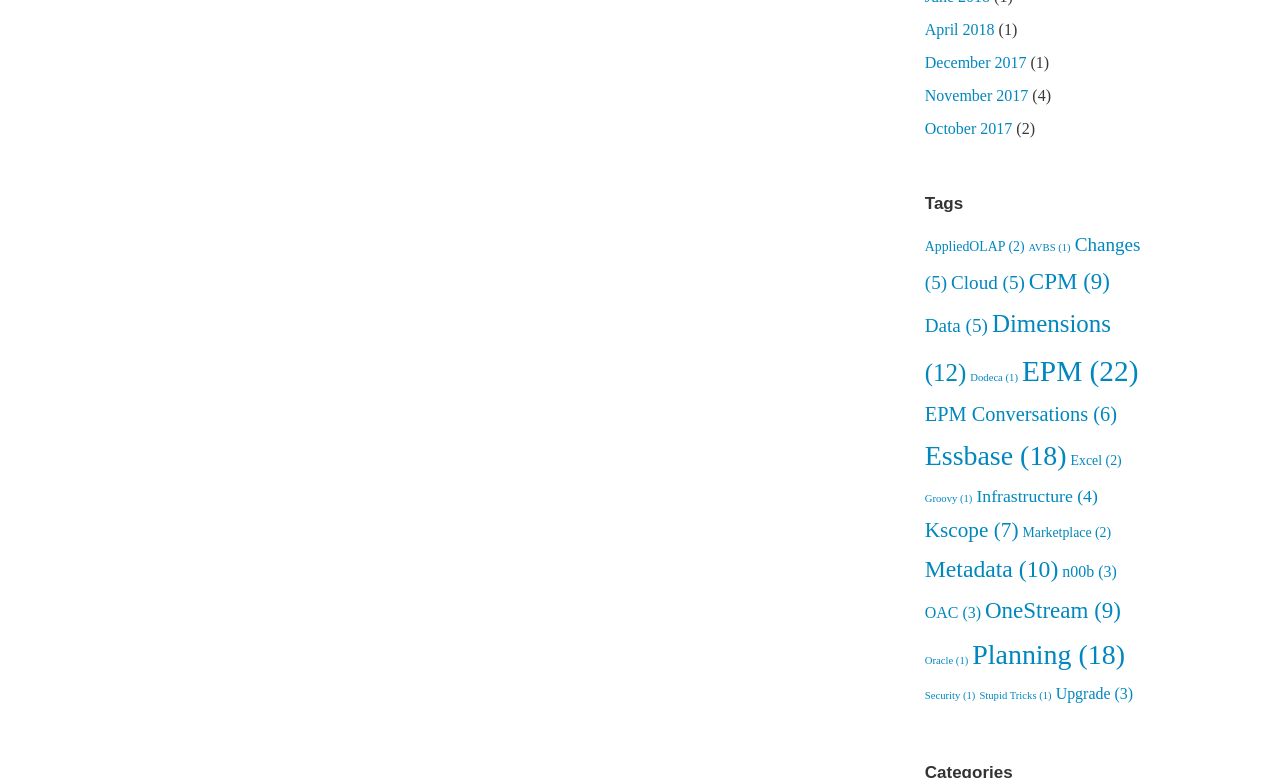Identify the bounding box coordinates of the specific part of the webpage to click to complete this instruction: "View posts about Planning".

[0.76, 0.822, 0.879, 0.861]